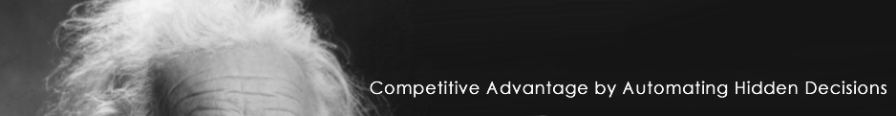Please examine the image and provide a detailed answer to the question: What is the purpose of automating hidden decisions?

According to the caption, the content suggests that by recognizing and automating hidden decision-making processes, organizations can gain a significant competitive edge in today's fast-paced environment, implying that the purpose of automating hidden decisions is to achieve a competitive advantage.